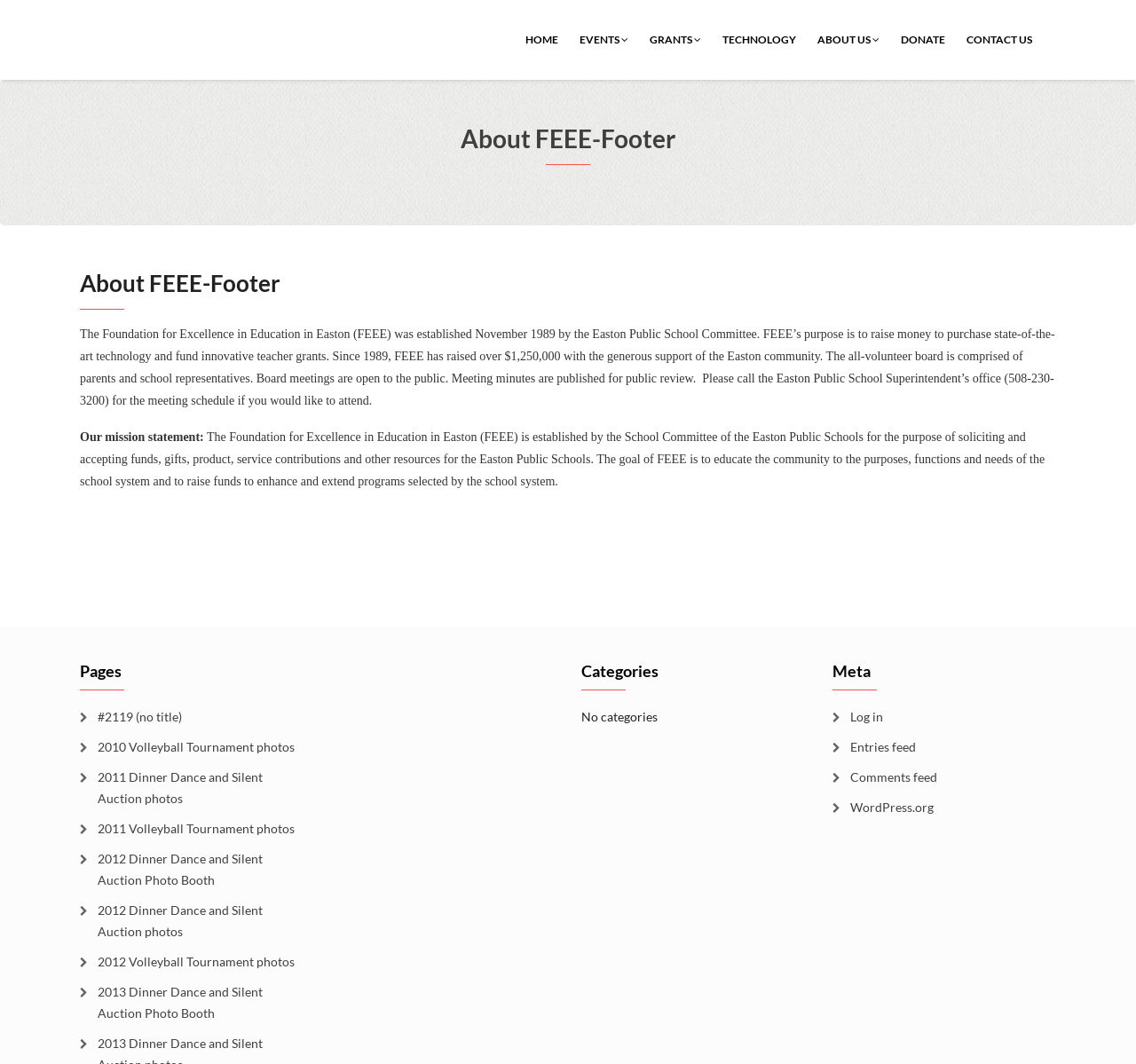Construct a comprehensive caption that outlines the webpage's structure and content.

The webpage is about FEEE-Footer, with a top navigation menu consisting of 7 links: "HOME", "EVENTS", "GRANTS", "TECHNOLOGY", "ABOUT US", "DONATE", and "CONTACT US". These links are positioned horizontally across the top of the page, with "HOME" on the left and "CONTACT US" on the right.

Below the navigation menu, there are two headings with the same text "About FEEE-Footer", one above the other. The first heading is slightly larger than the second one.

Under the headings, there is a block of text that describes the purpose and history of FEEE, including its establishment in 1989, its mission to raise money for technology and innovative teacher grants, and its achievements.

Following the descriptive text, there are two sections: "Our mission statement" and a list of links under the heading "Pages". The mission statement is a brief text that outlines the purpose of FEEE. The list of links under "Pages" consists of 7 links, each with a small icon and a brief description, such as "2010 Volleyball Tournament photos" and "2012 Dinner Dance and Silent Auction Photo Booth".

To the right of the "Pages" section, there are three headings: "Categories", "Meta", and a list of links under each heading. The "Categories" section has a single line of text "No categories". The "Meta" section has 4 links, including "Log in", "Entries feed", "Comments feed", and "WordPress.org".